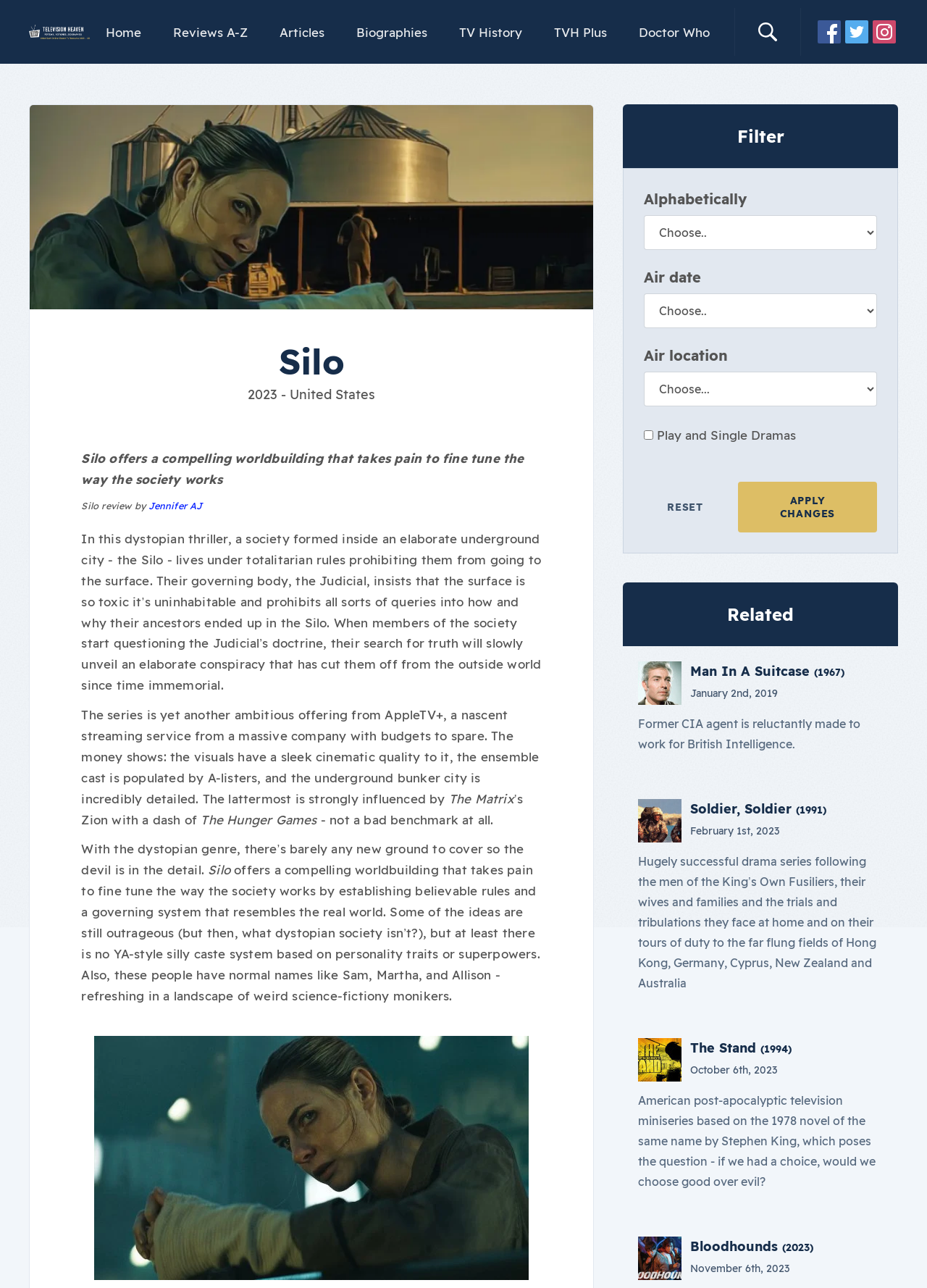Respond to the question below with a single word or phrase:
What is the name of the social media platform mentioned in the footer?

Facebook